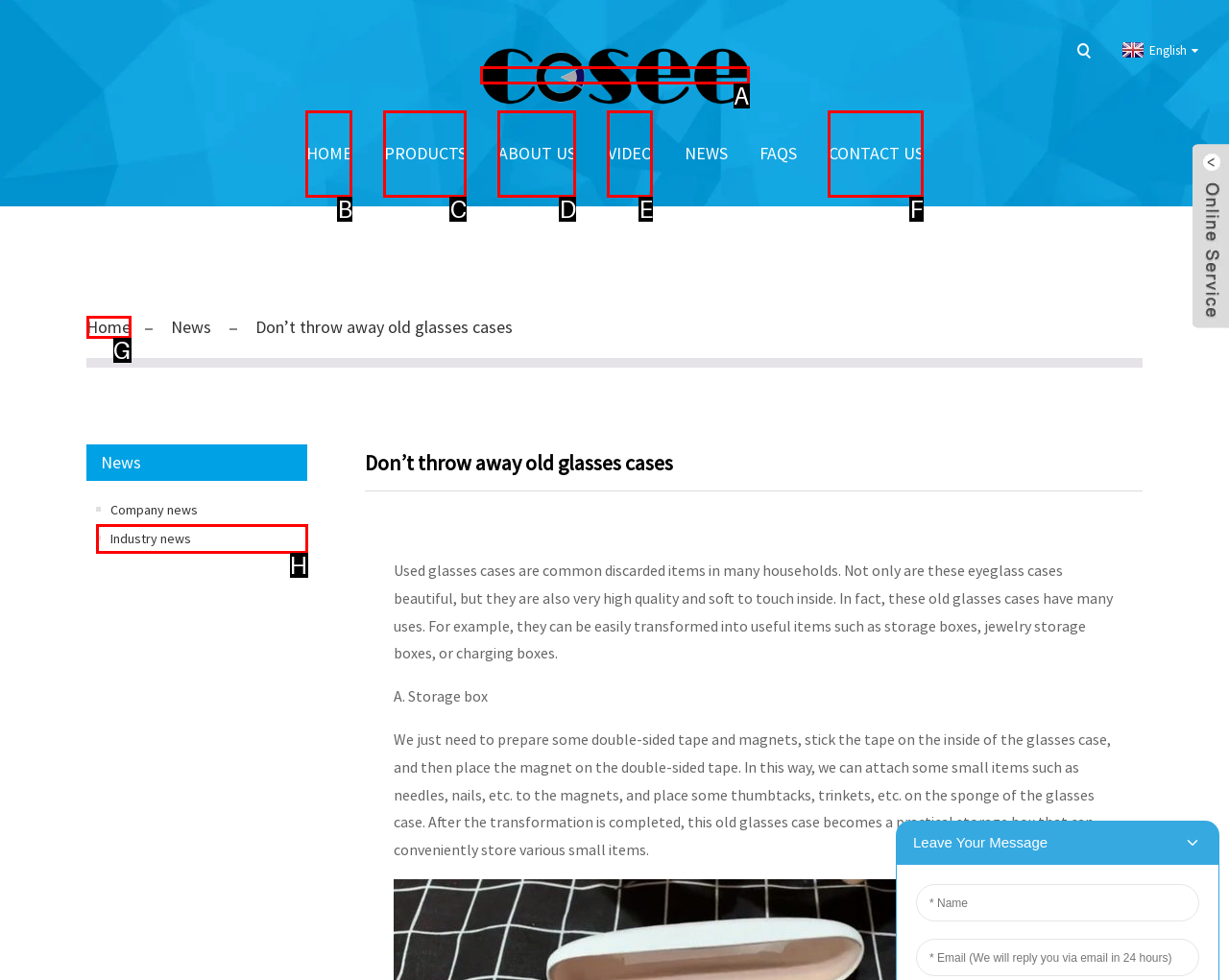Which option corresponds to the following element description: Contact Us?
Please provide the letter of the correct choice.

F